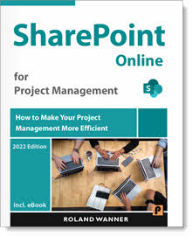What is the background color of the book cover?
Using the visual information from the image, give a one-word or short-phrase answer.

Turquoise